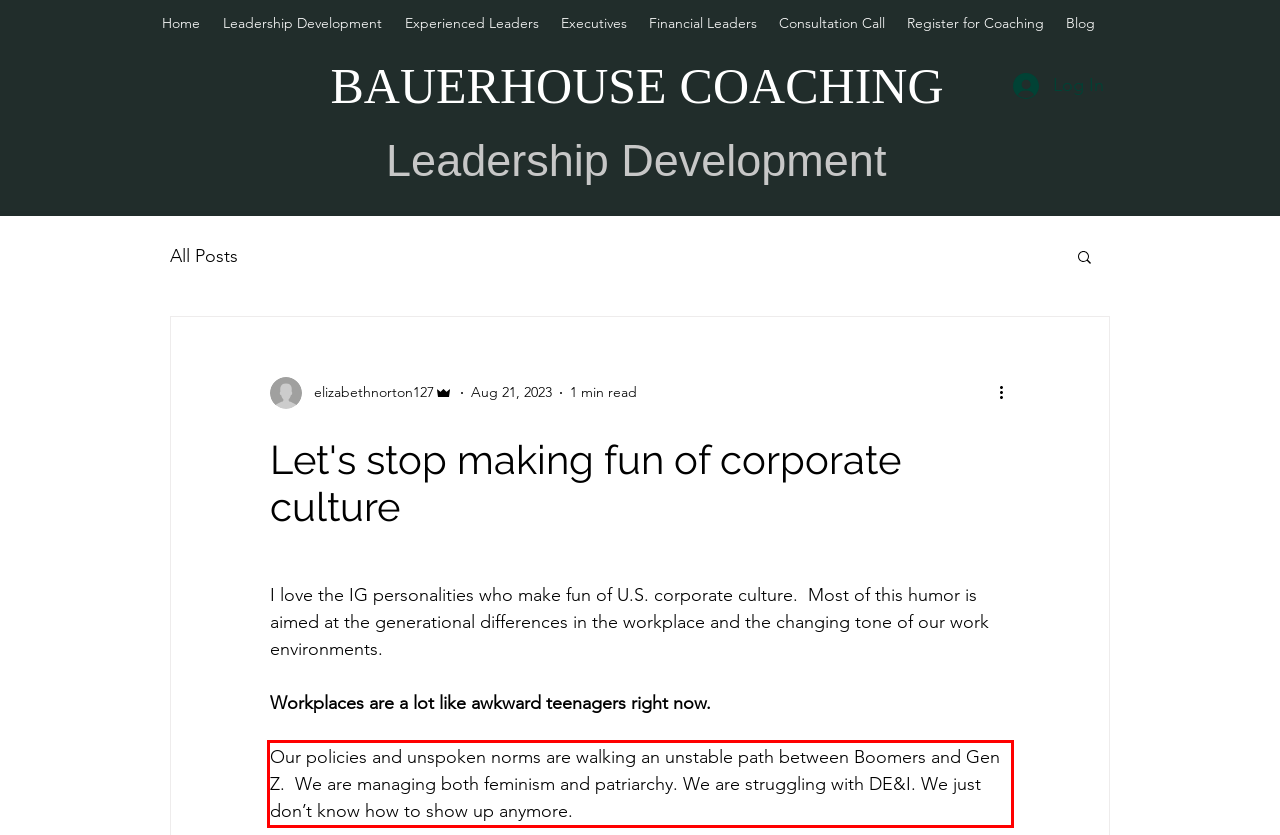Please analyze the provided webpage screenshot and perform OCR to extract the text content from the red rectangle bounding box.

Our policies and unspoken norms are walking an unstable path between Boomers and Gen Z. We are managing both feminism and patriarchy. We are struggling with DE&I. We just don’t know how to show up anymore.